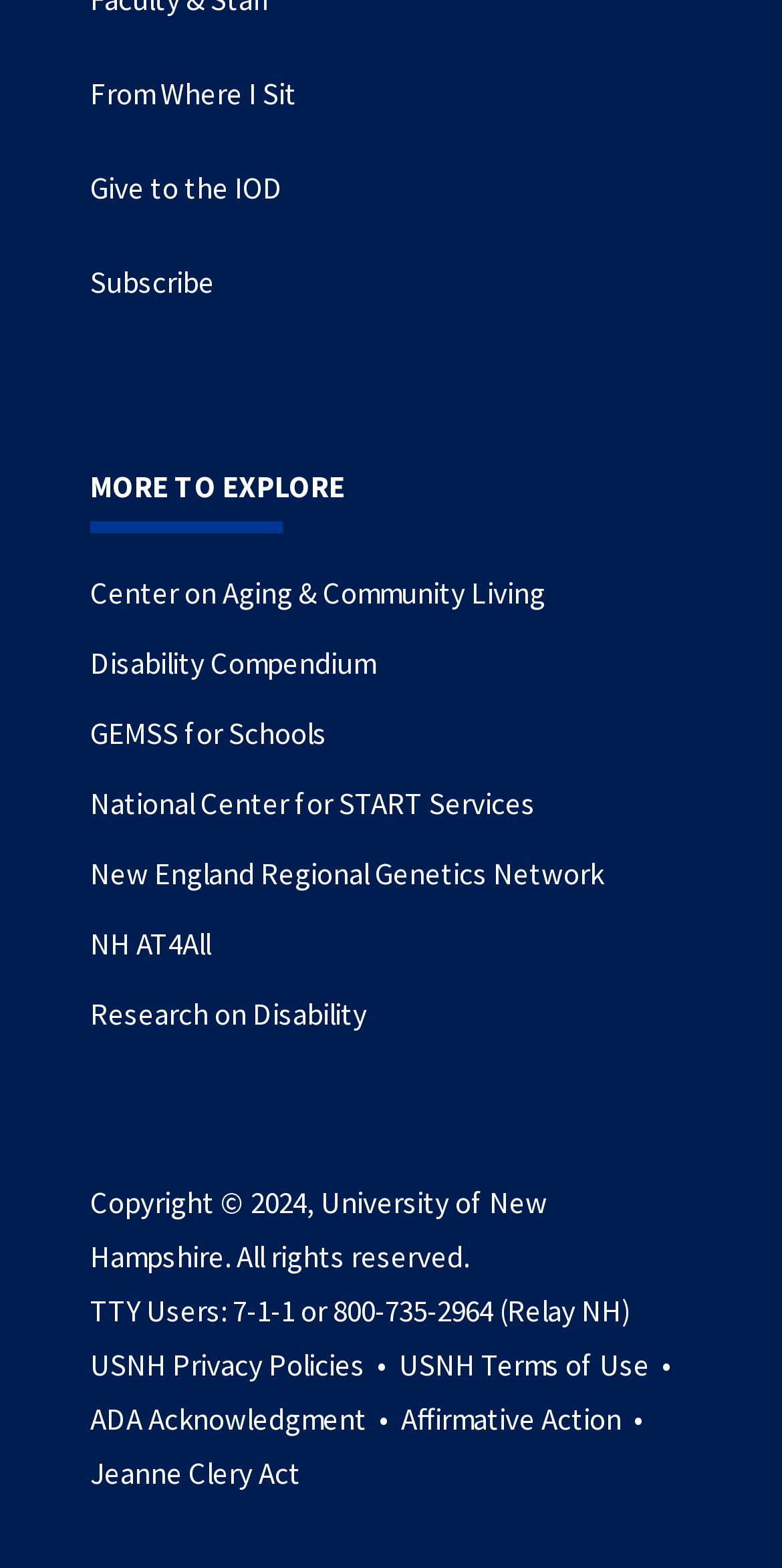Using the description: "New England Regional Genetics Network", determine the UI element's bounding box coordinates. Ensure the coordinates are in the format of four float numbers between 0 and 1, i.e., [left, top, right, bottom].

[0.115, 0.544, 0.772, 0.569]